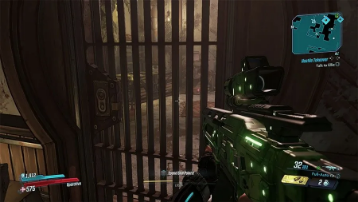What is the atmosphere of the scene?
Answer with a single word or phrase by referring to the visual content.

Suspense